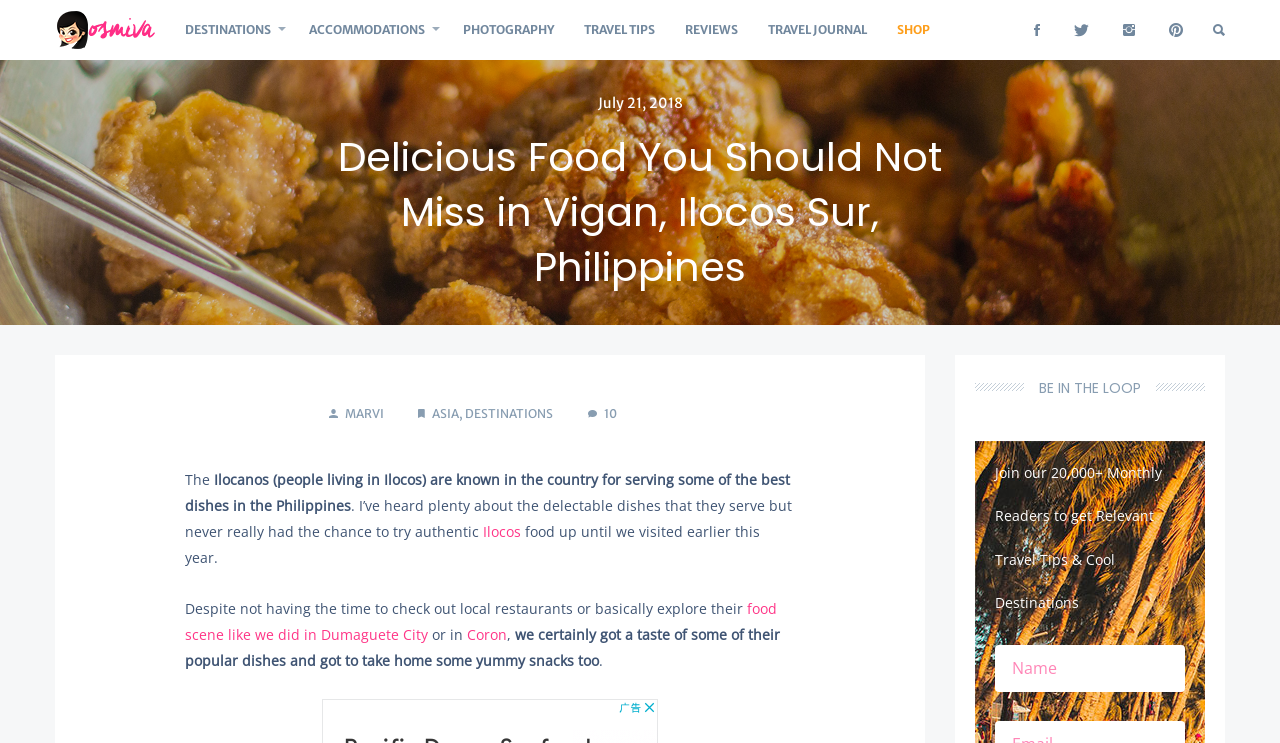Please identify the bounding box coordinates of the area that needs to be clicked to fulfill the following instruction: "Click on the 'DESTINATIONS' link."

[0.133, 0.0, 0.223, 0.081]